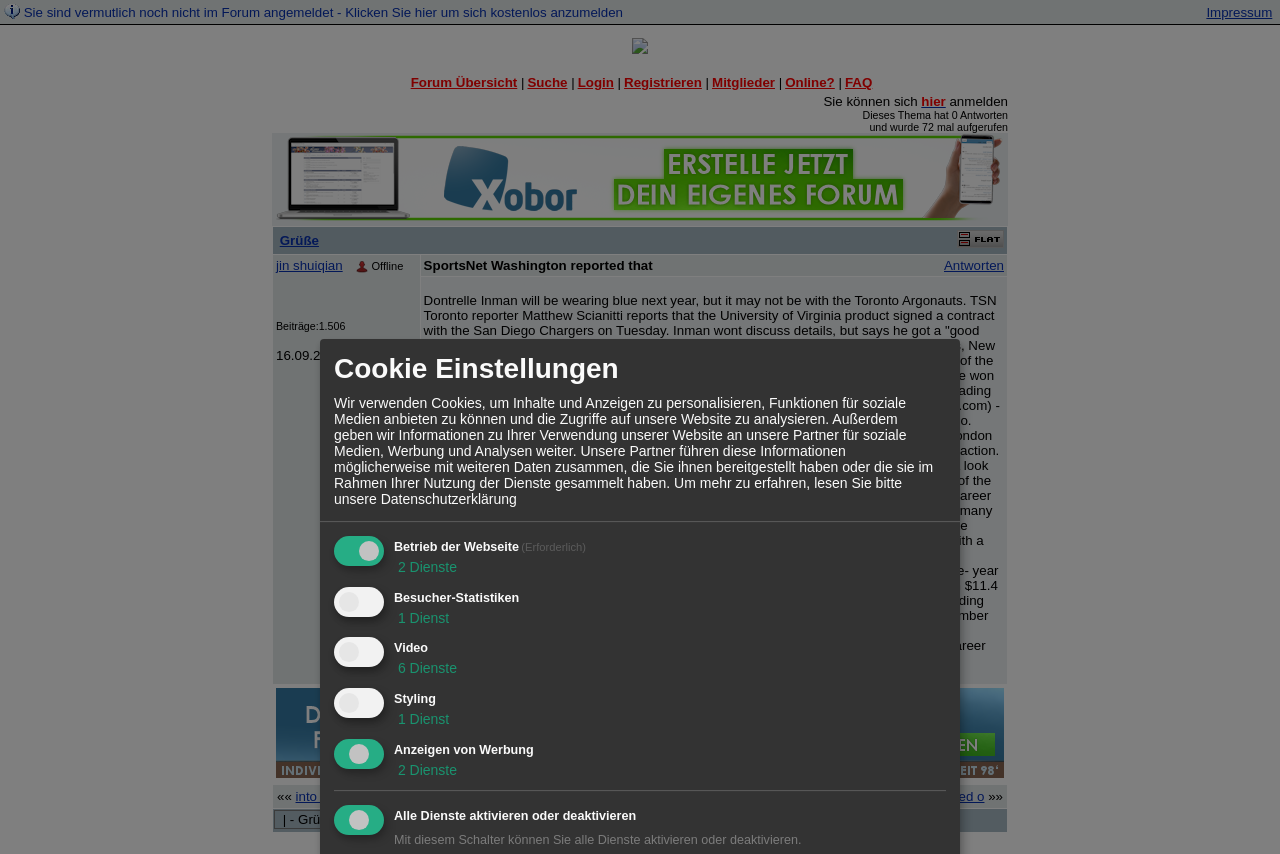What is the color of the jacket worn by the person in the image?
Using the image, provide a concise answer in one word or a short phrase.

red